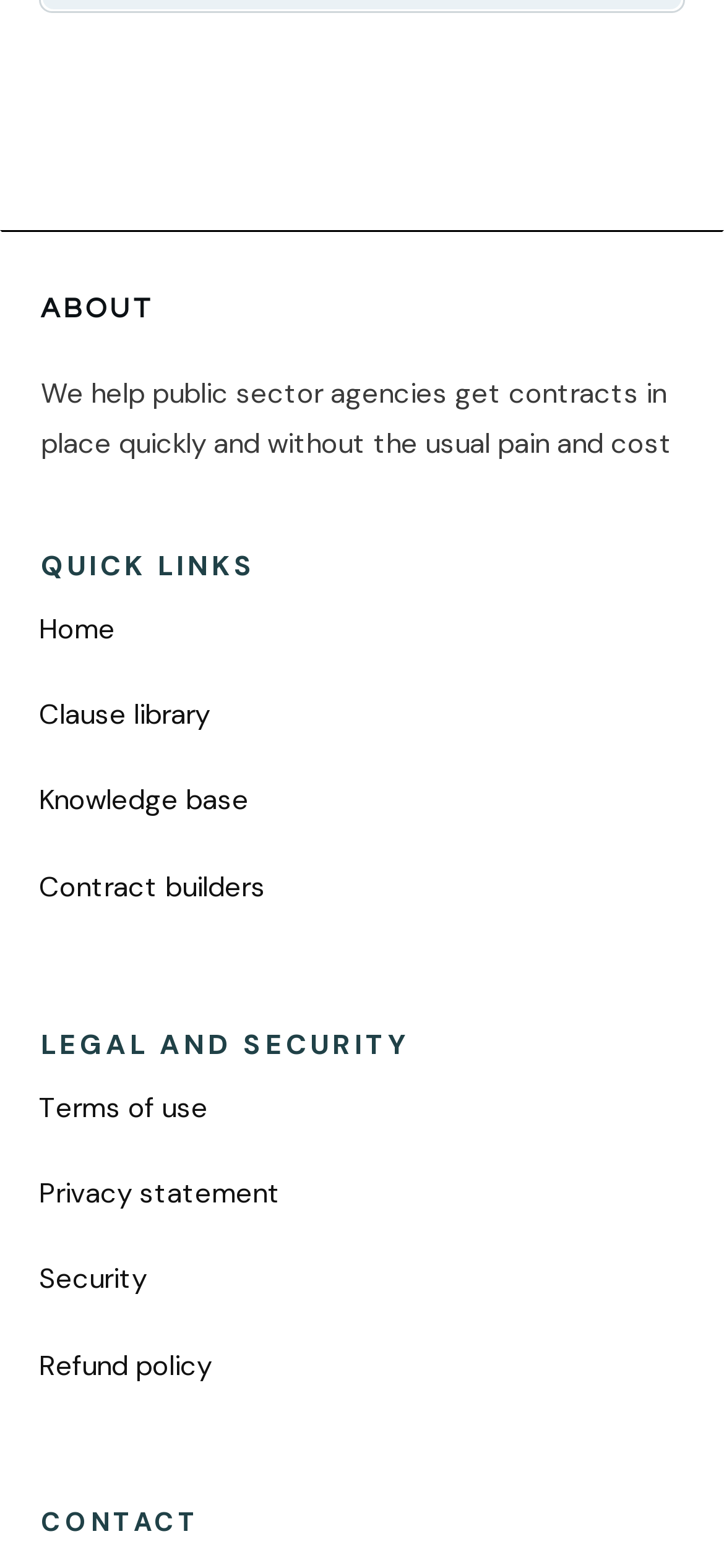Please determine the bounding box coordinates of the area that needs to be clicked to complete this task: 'access knowledge base'. The coordinates must be four float numbers between 0 and 1, formatted as [left, top, right, bottom].

[0.054, 0.499, 0.344, 0.524]